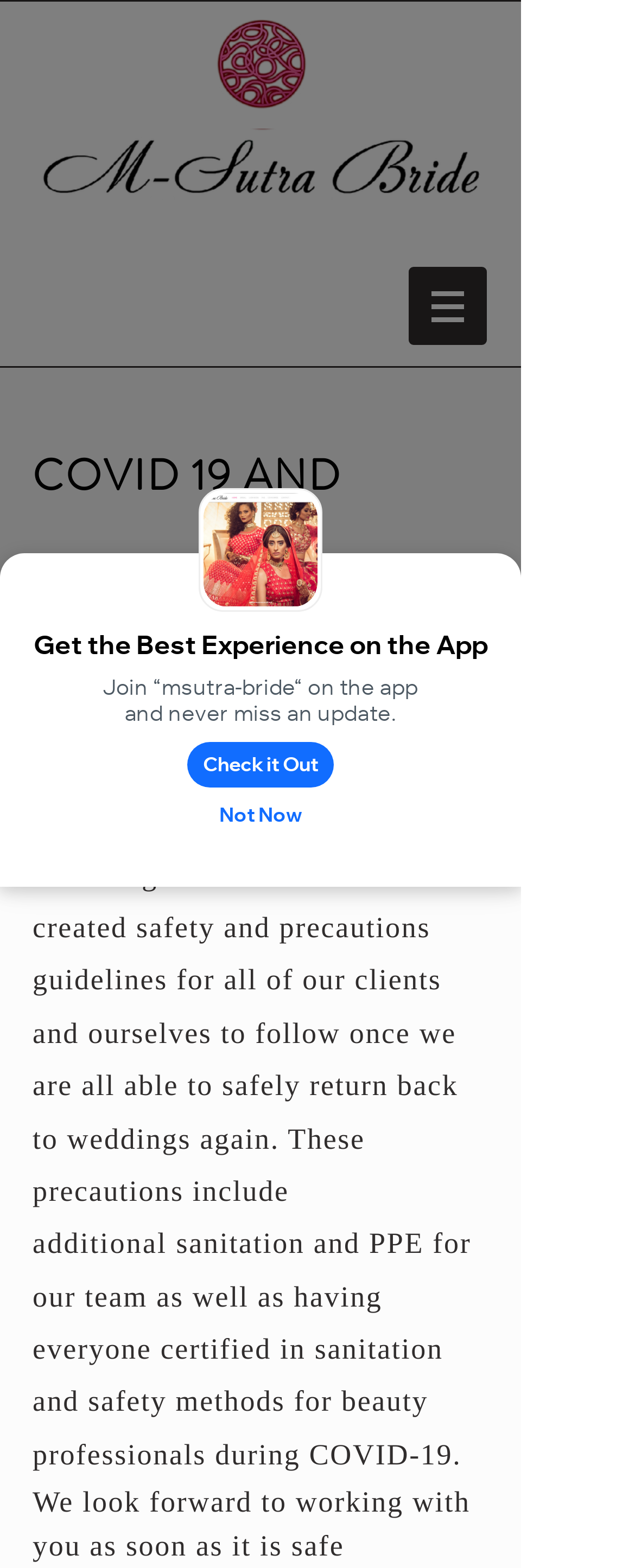Determine the bounding box coordinates for the UI element matching this description: "ㅤㅤNot Nowㅤㅤ".

[0.295, 0.505, 0.525, 0.534]